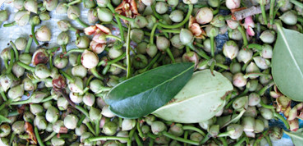Please provide a comprehensive response to the question based on the details in the image: What is the purpose of the photograph?

The caption explains that the photograph, attributed to Ina Porras, highlights the importance of traditional agricultural practices and biodiversity in the region, emphasizing sustainable agricultural methods and their role in enhancing community resilience.